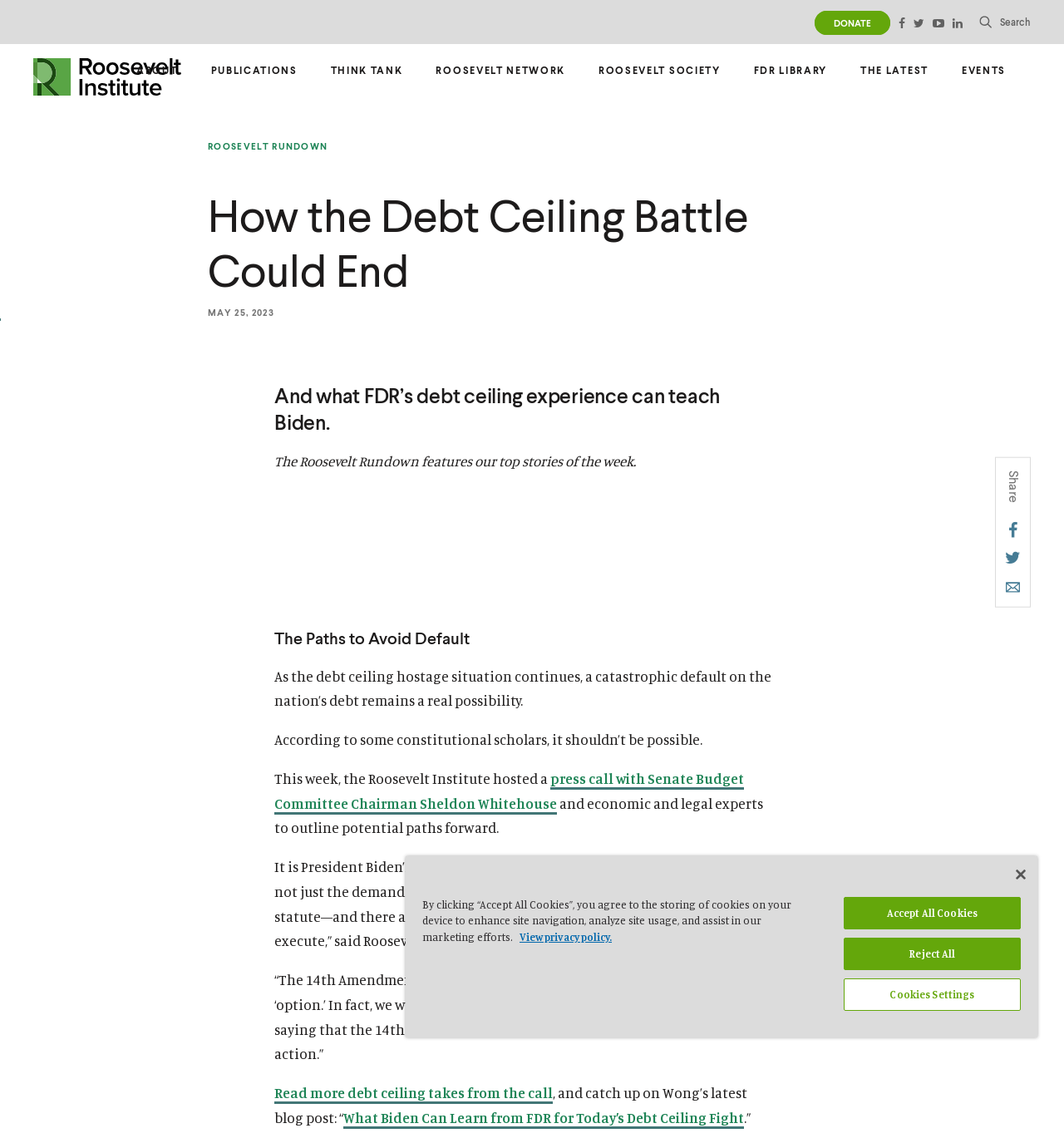What is the topic of the article with the heading 'The Paths to Avoid Default'?
Provide a detailed answer to the question, using the image to inform your response.

I found a heading element with the text 'The Paths to Avoid Default' and looked at the surrounding text. The text discusses the debt ceiling and potential paths forward, so I inferred that the topic of the article is the debt ceiling.